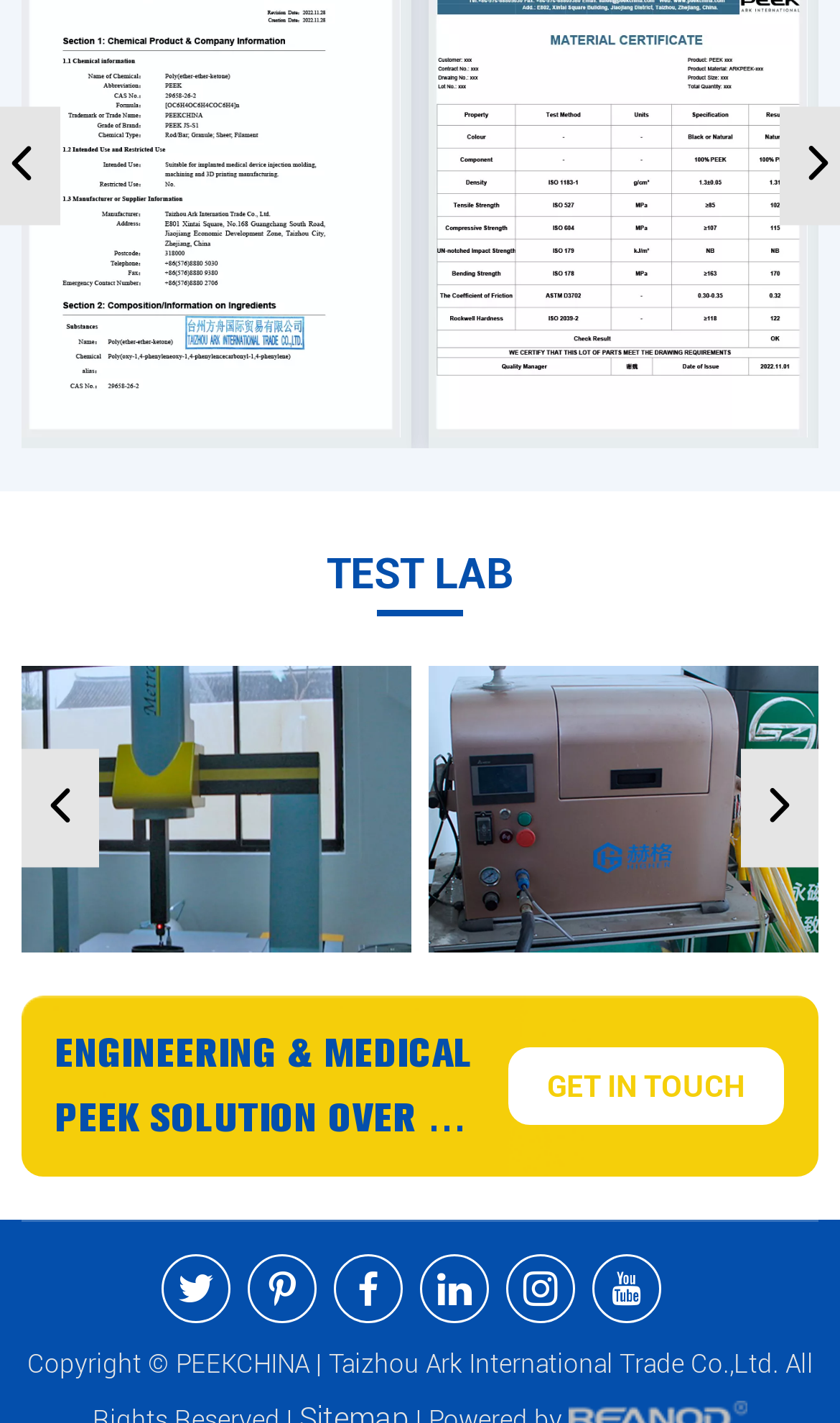Answer the question below using just one word or a short phrase: 
How many images are there on the webpage?

8